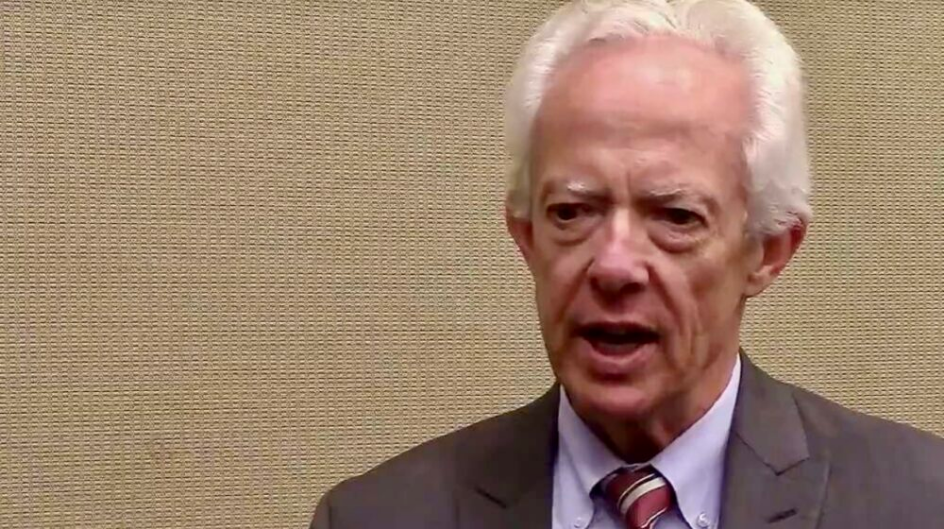Answer the question in one word or a short phrase:
What is the man wearing?

Gray suit and striped tie